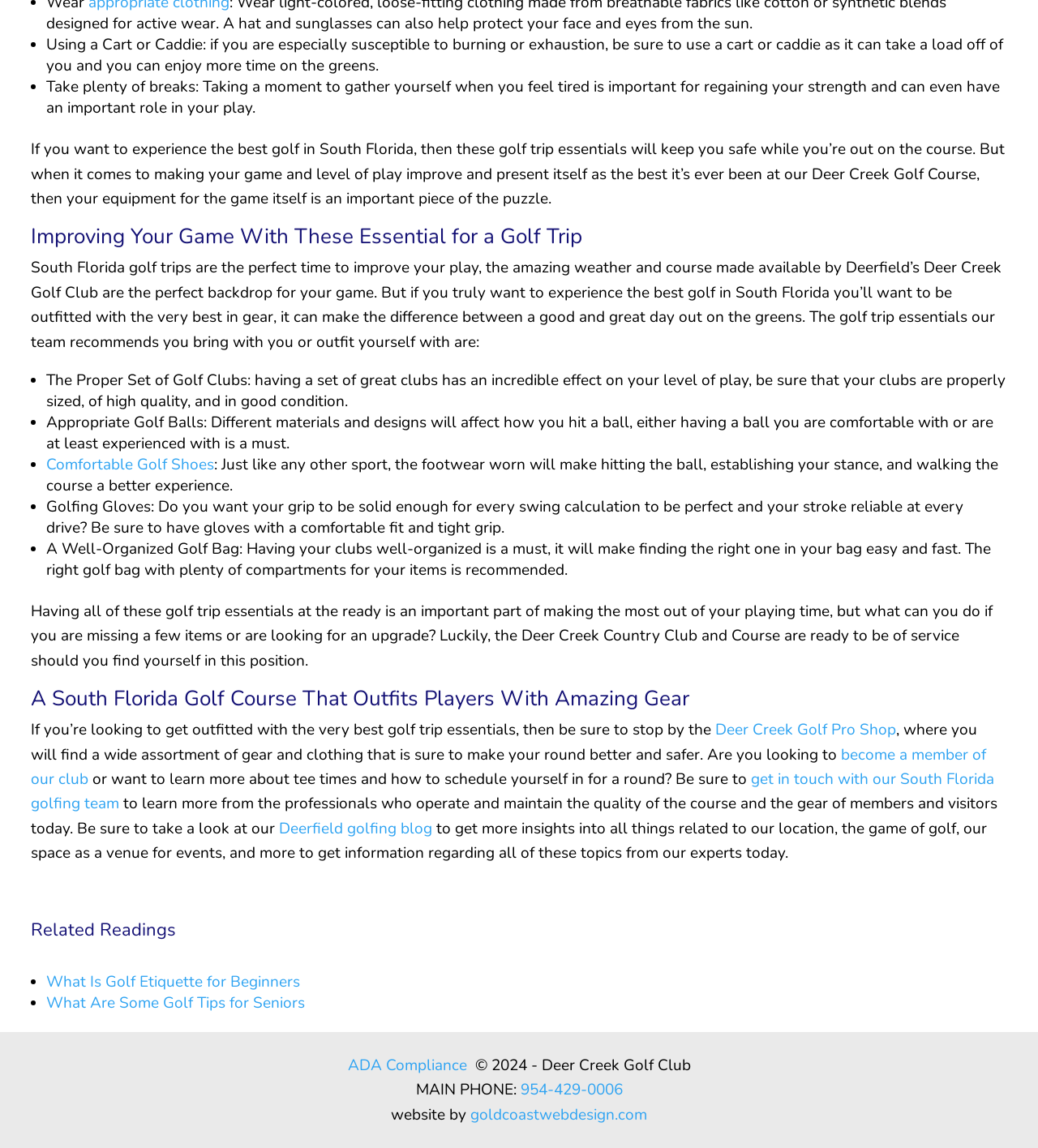Determine the bounding box coordinates for the clickable element required to fulfill the instruction: "Read the 'Deerfield golfing blog'". Provide the coordinates as four float numbers between 0 and 1, i.e., [left, top, right, bottom].

[0.269, 0.712, 0.417, 0.731]